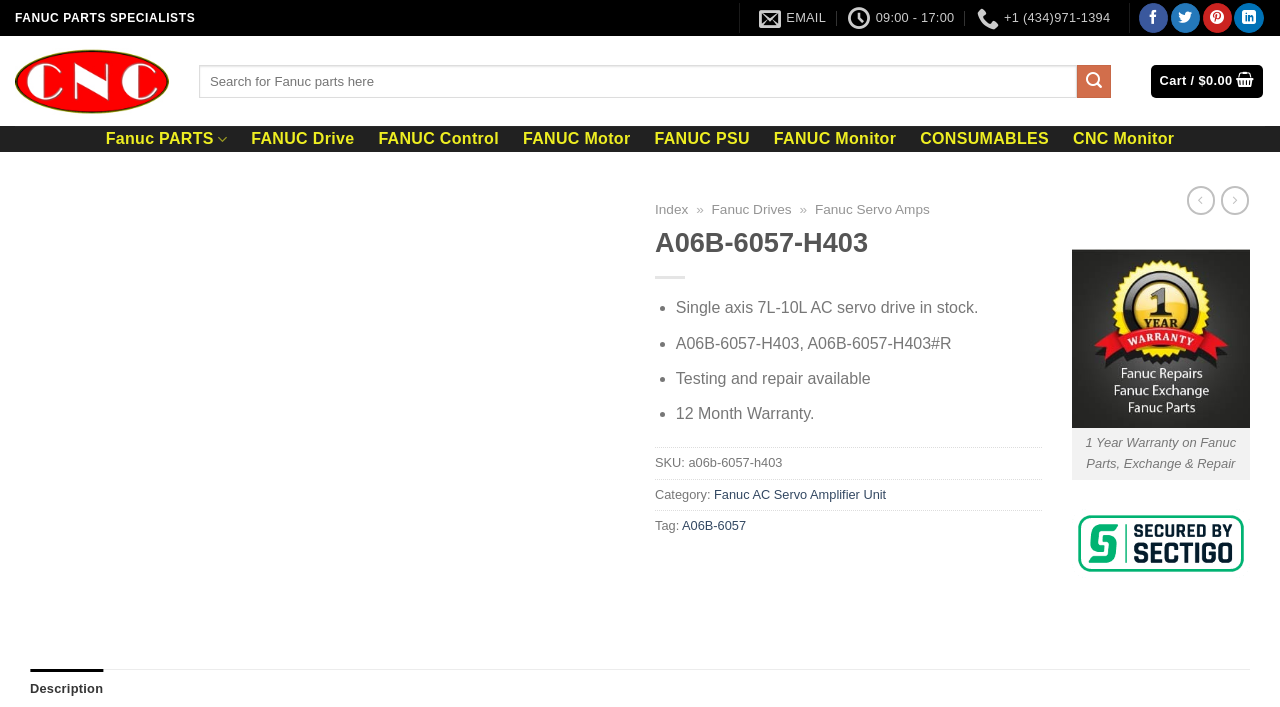What is the business hours of the company?
Look at the image and respond to the question as thoroughly as possible.

The business hours of the company can be found in the top section of the webpage, where it is mentioned as '09:00 - 17:00 | Monday to Friday 9AM to 5PM (excl National Hols.)'. This indicates the operating hours of the company.